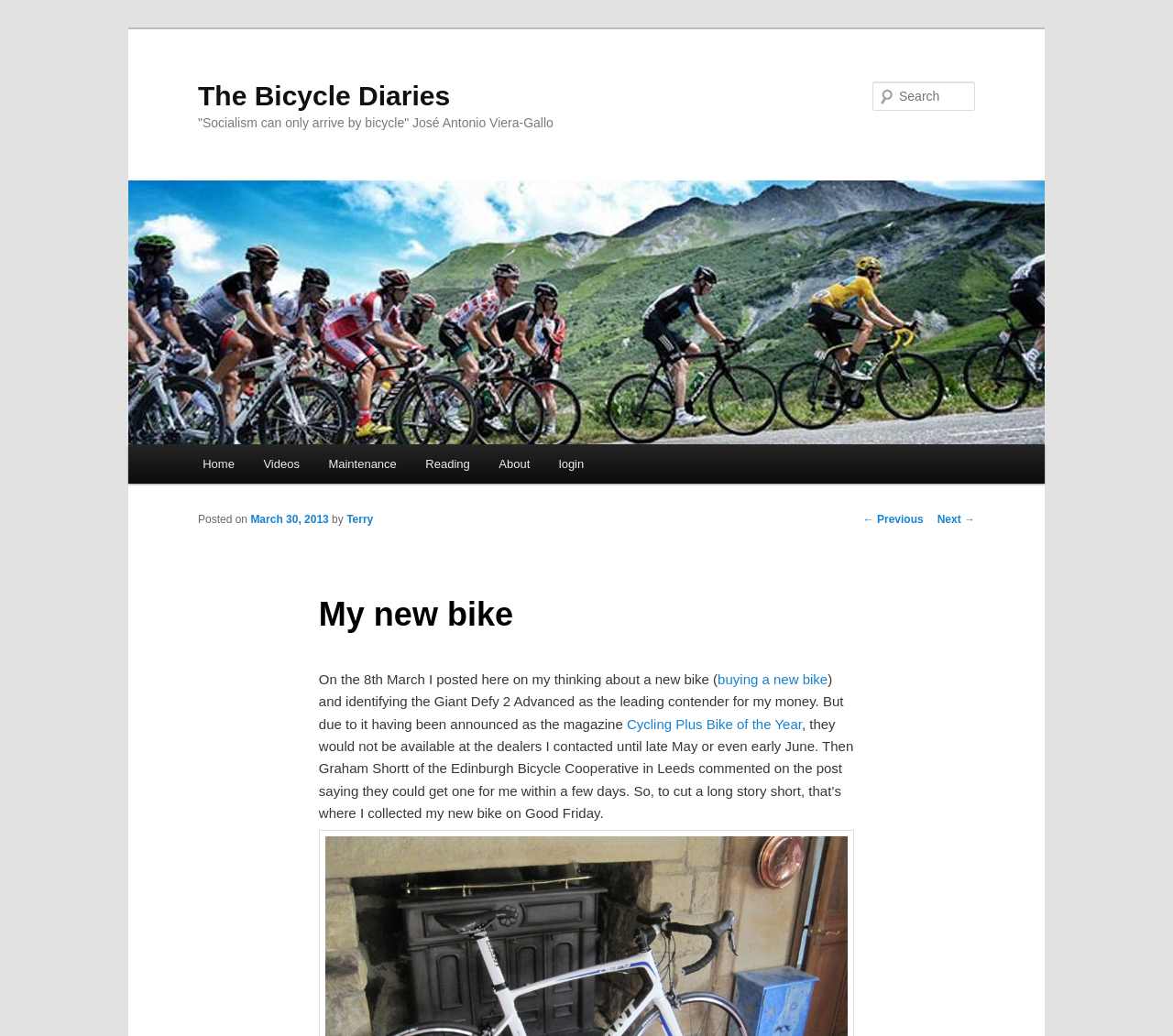What is the author's name?
Please provide a comprehensive and detailed answer to the question.

I found the author's name by looking at the link element with the text 'Terry' which appears in the section that describes the post's metadata.